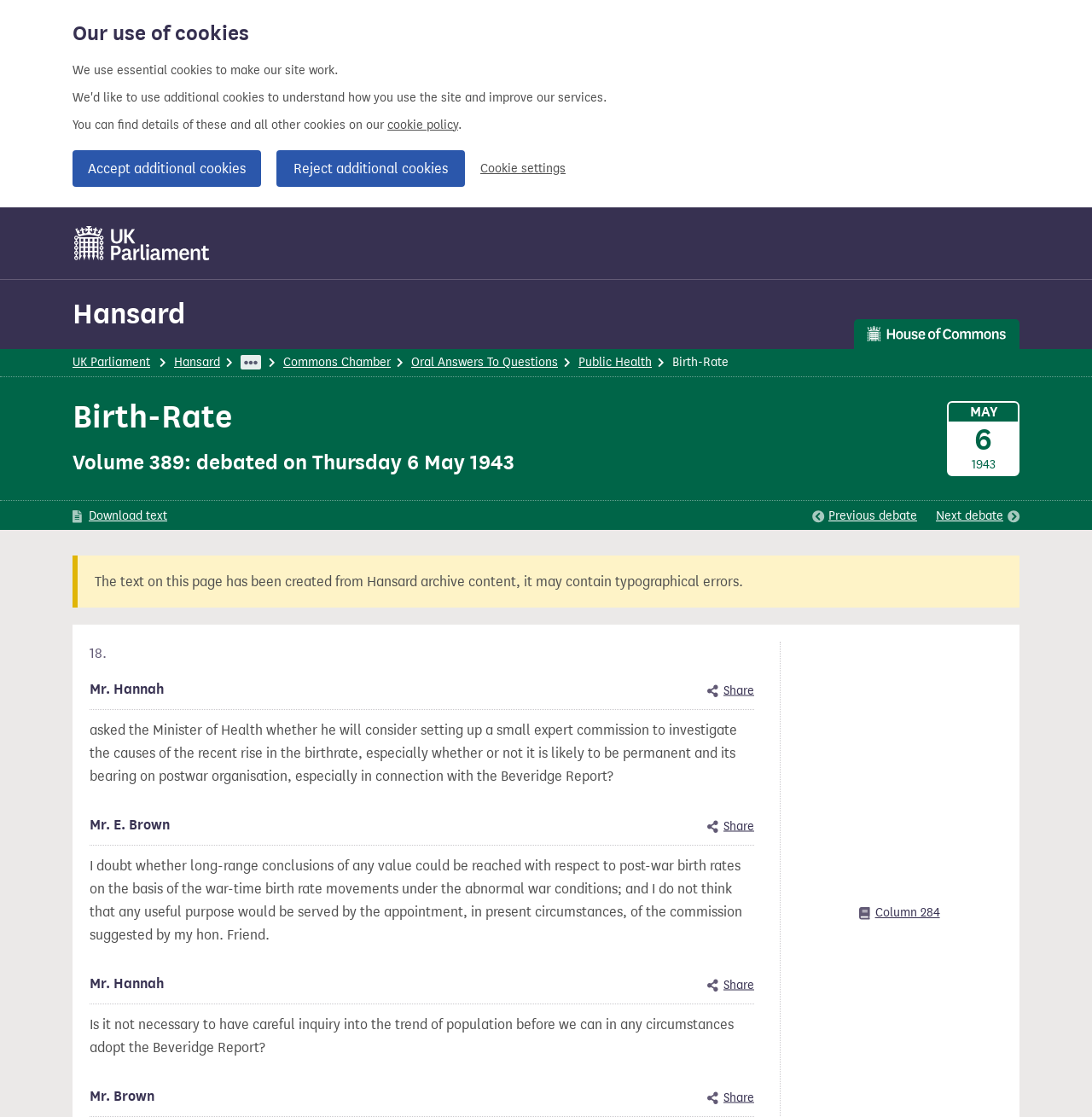What is the topic of the debate on Thursday 6 May 1943?
Look at the screenshot and respond with a single word or phrase.

Birth-Rate